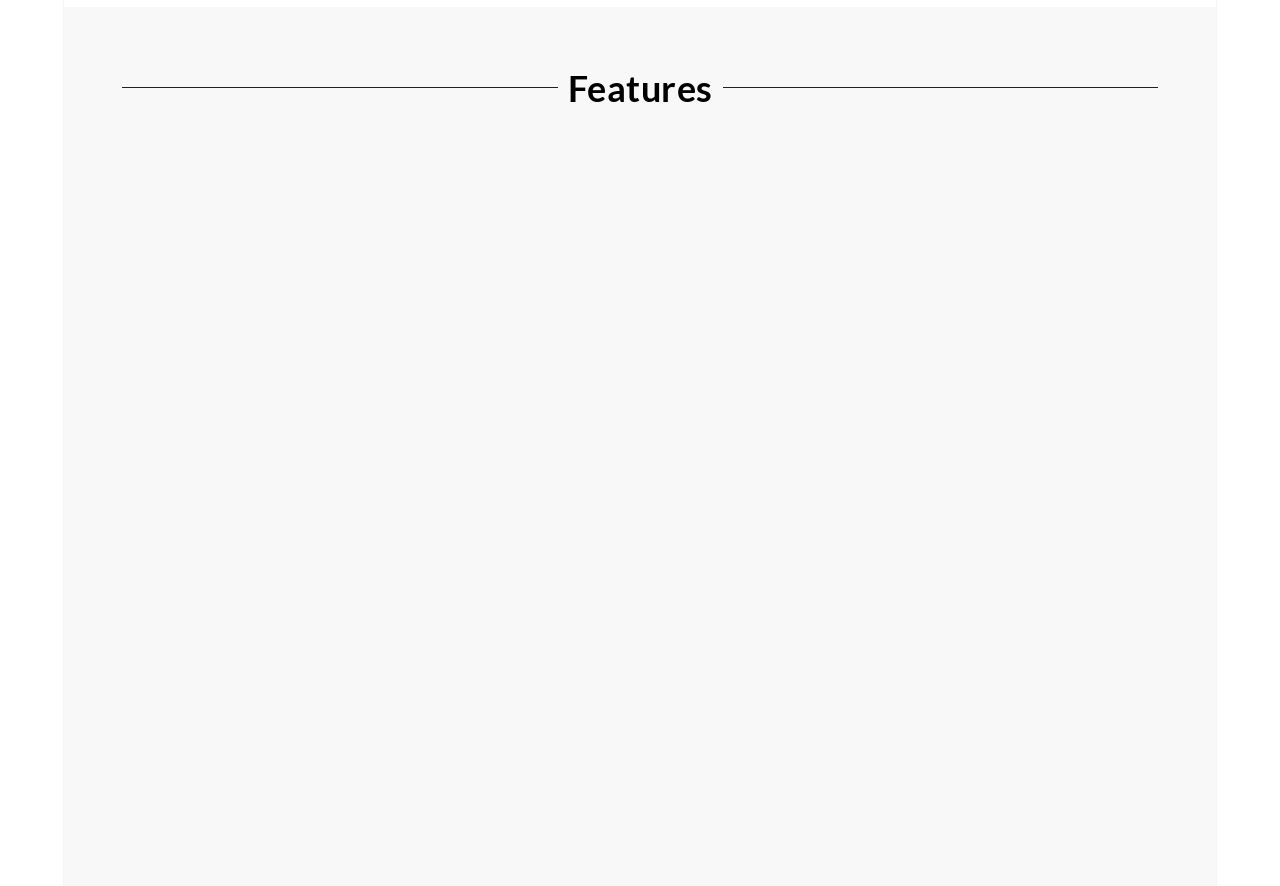How many articles are on the webpage?
Based on the image, give a one-word or short phrase answer.

3